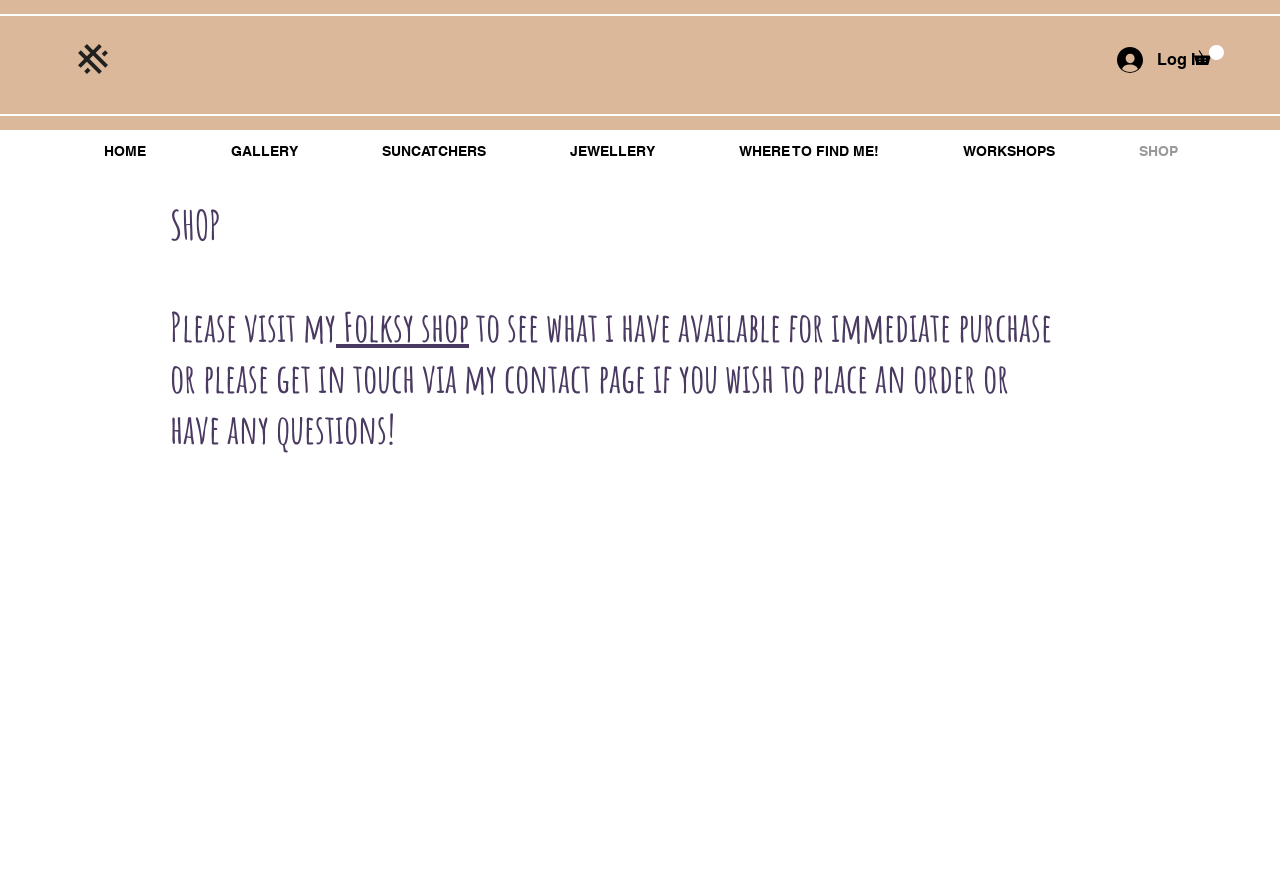What is the tone of the text in the main heading section?
Kindly give a detailed and elaborate answer to the question.

The text in the main heading section is informative and instructional, as it provides information about the products available and how to purchase them, and also gives instructions on how to get in touch with the seller.